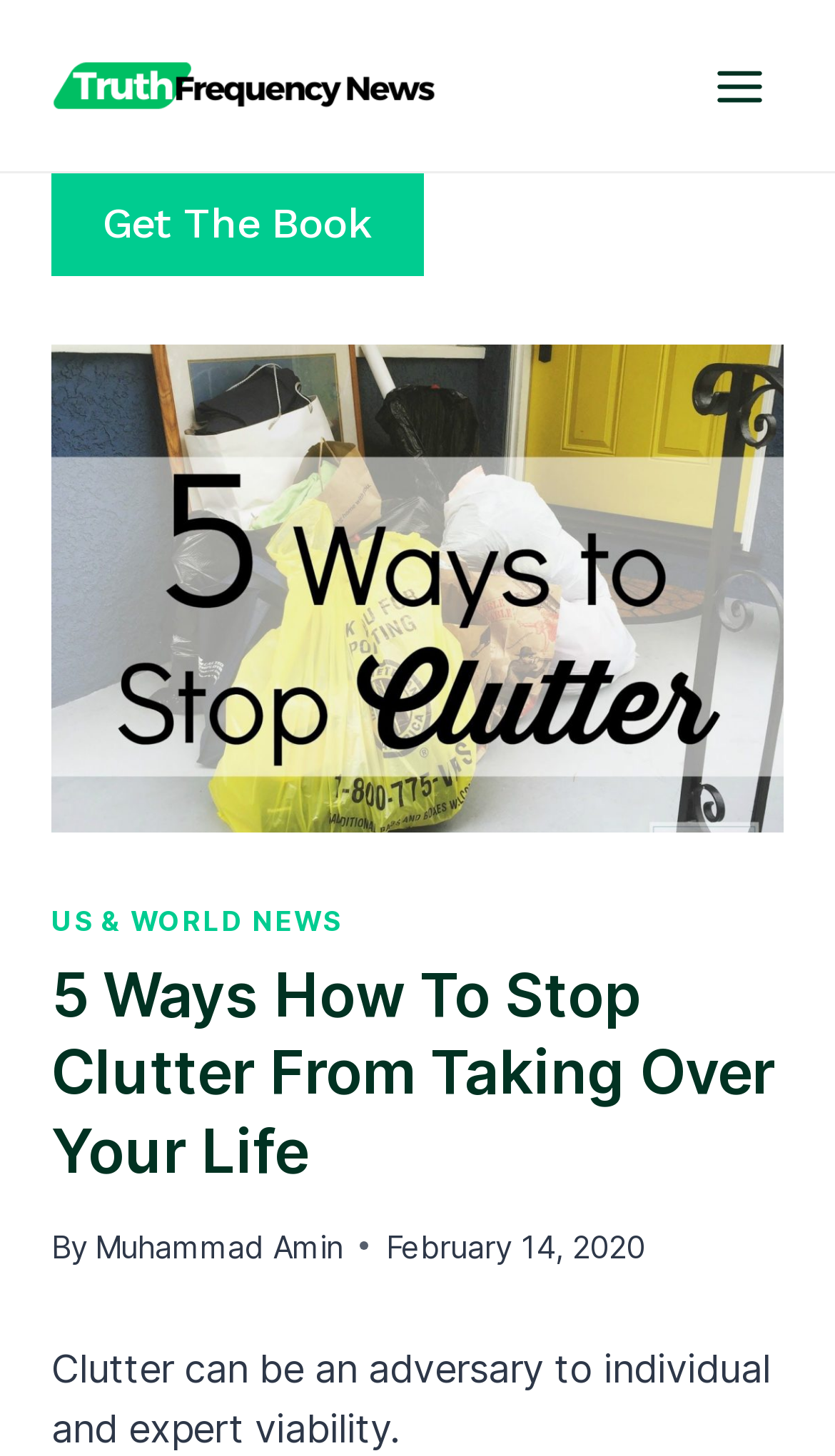What is the main title displayed on this webpage?

5 Ways How To Stop Clutter From Taking Over Your Life